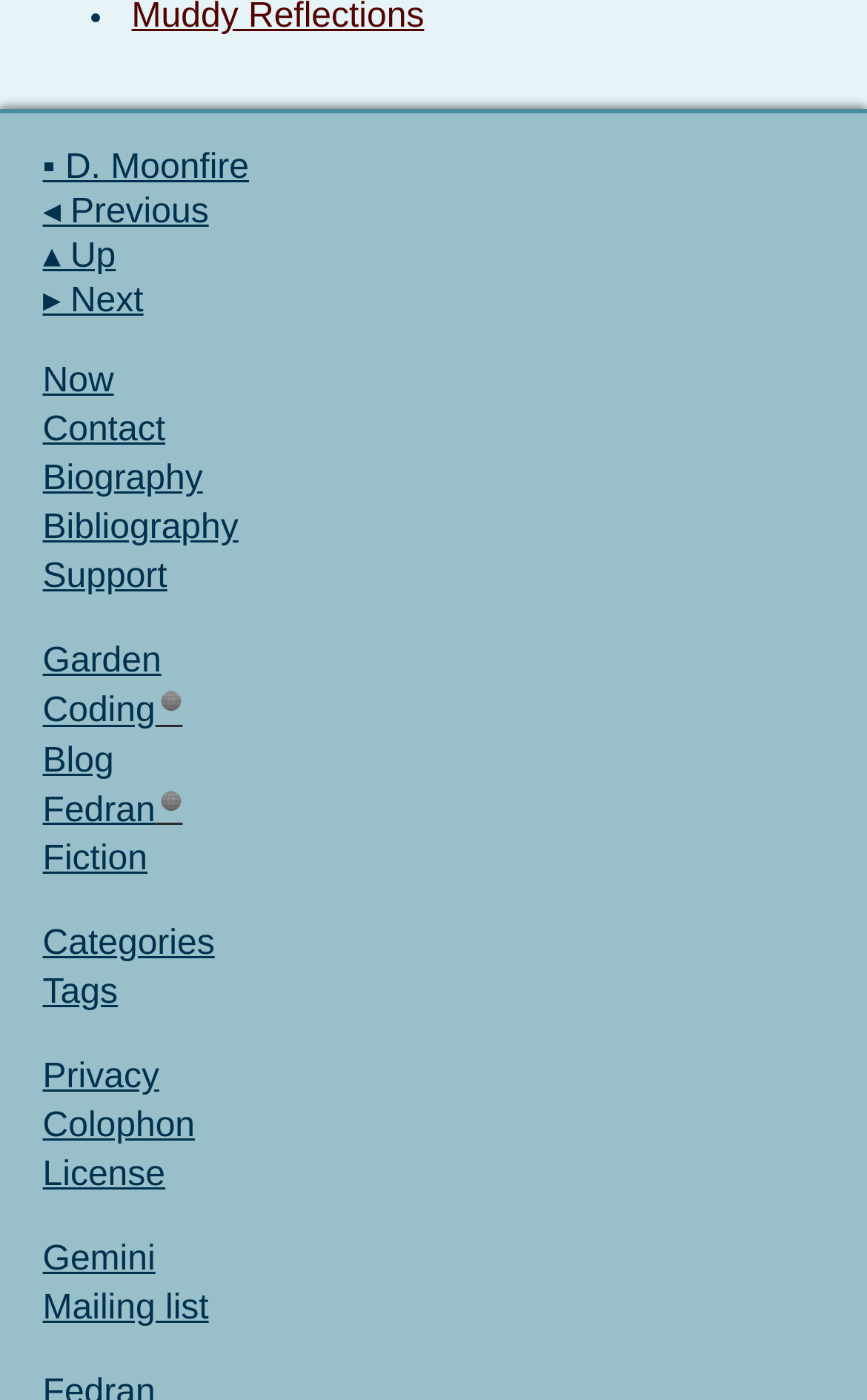Please find the bounding box coordinates of the element that must be clicked to perform the given instruction: "Enter your mail address". The coordinates should be four float numbers from 0 to 1, i.e., [left, top, right, bottom].

None